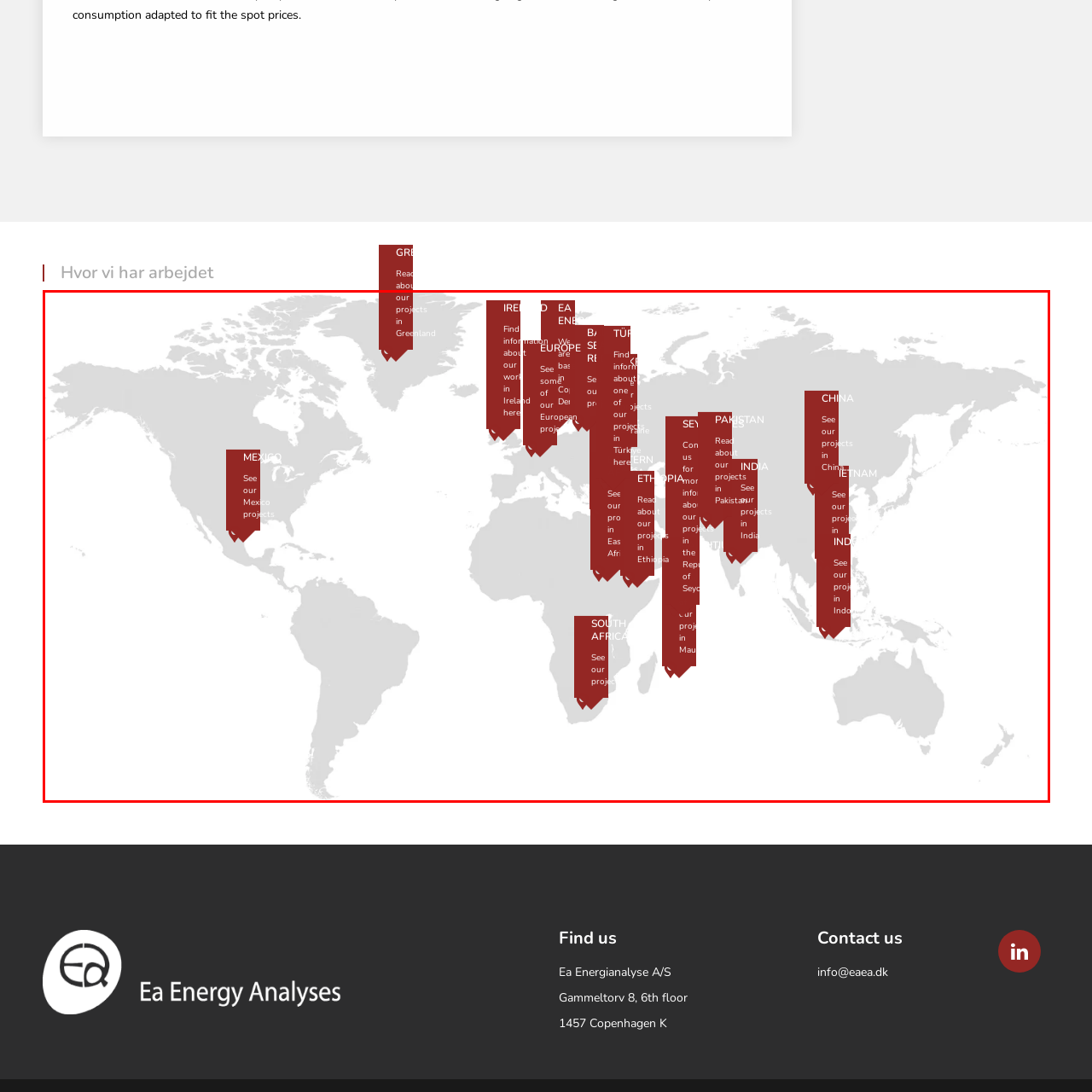What is the purpose of the markers on the map?
Analyze the image surrounded by the red bounding box and answer the question in detail.

I inferred the purpose of the markers by reading the text associated with each marker, such as 'See our projects in Mexico' and 'Read about our projects in Ethiopia'. This suggests that the markers are intended to invite viewers to explore more about the respective projects.